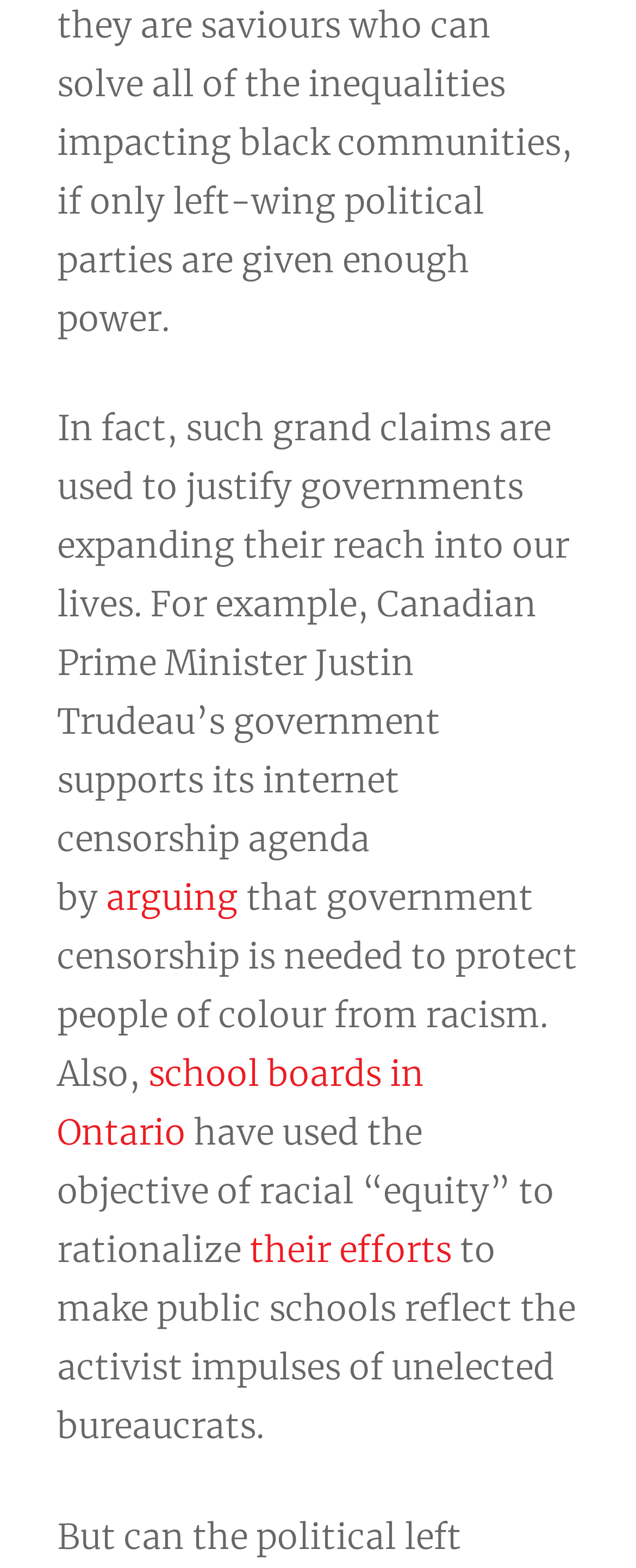What is the result of government censorship, according to the article?
From the image, respond using a single word or phrase.

Expanding government reach